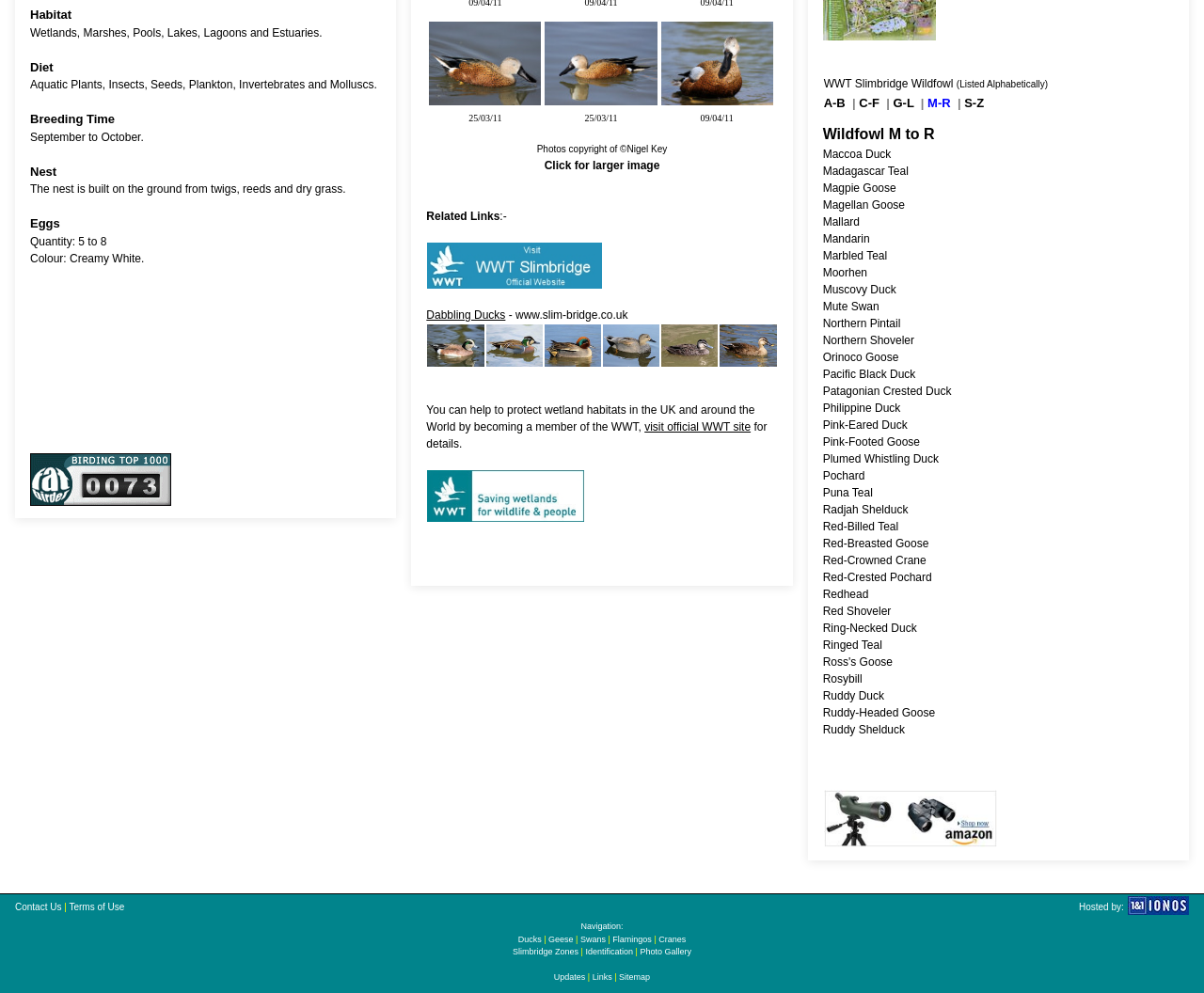What organization can help protect wetland habitats?
Please give a well-detailed answer to the question.

I found the answer by looking at the section on the webpage that talks about protecting wetland habitats, which mentions that the WWT (Wildfowl and Wetlands Trust) is an organization that can help with this effort.